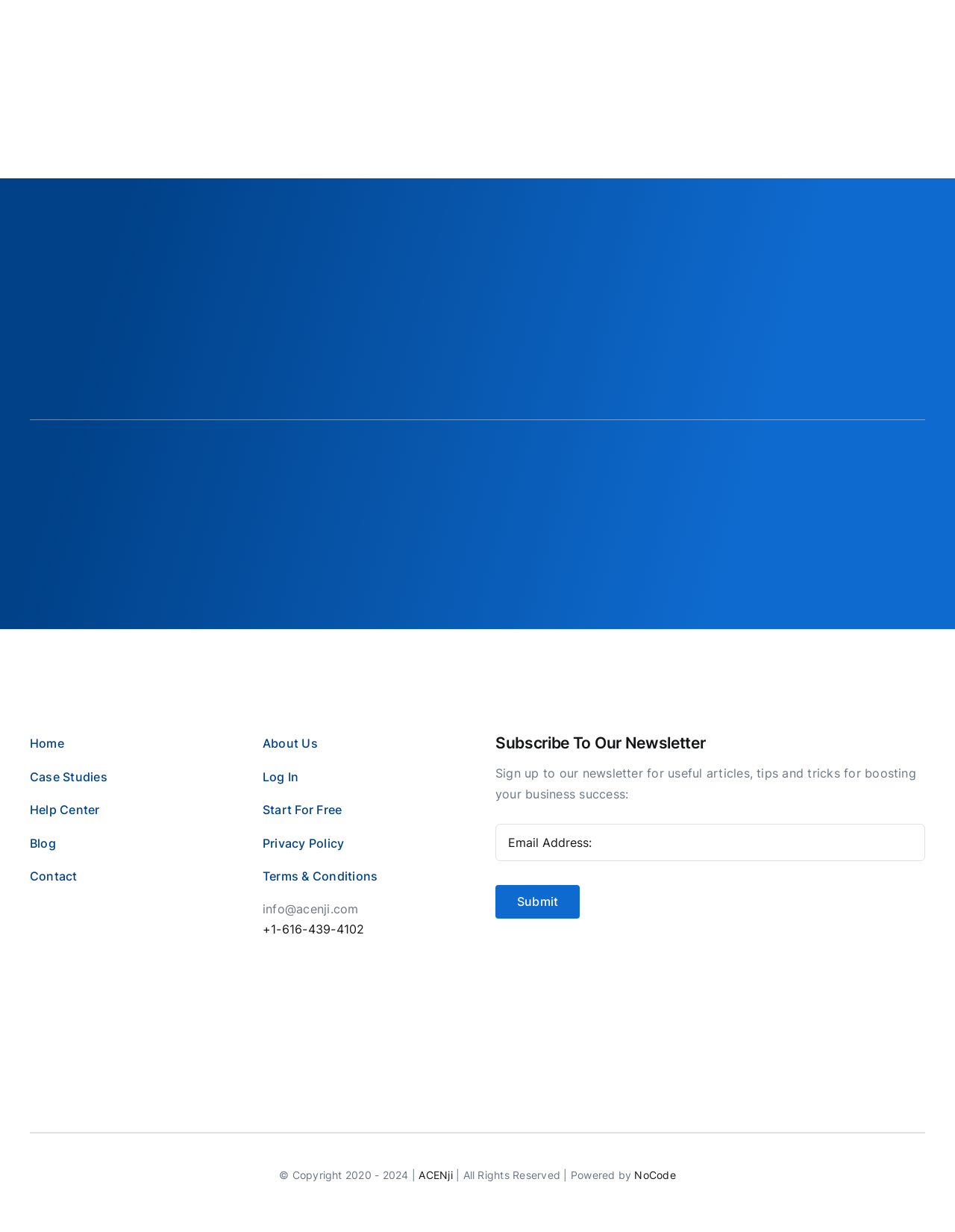Given the description "Terms & Conditions", determine the bounding box of the corresponding UI element.

[0.275, 0.703, 0.481, 0.72]